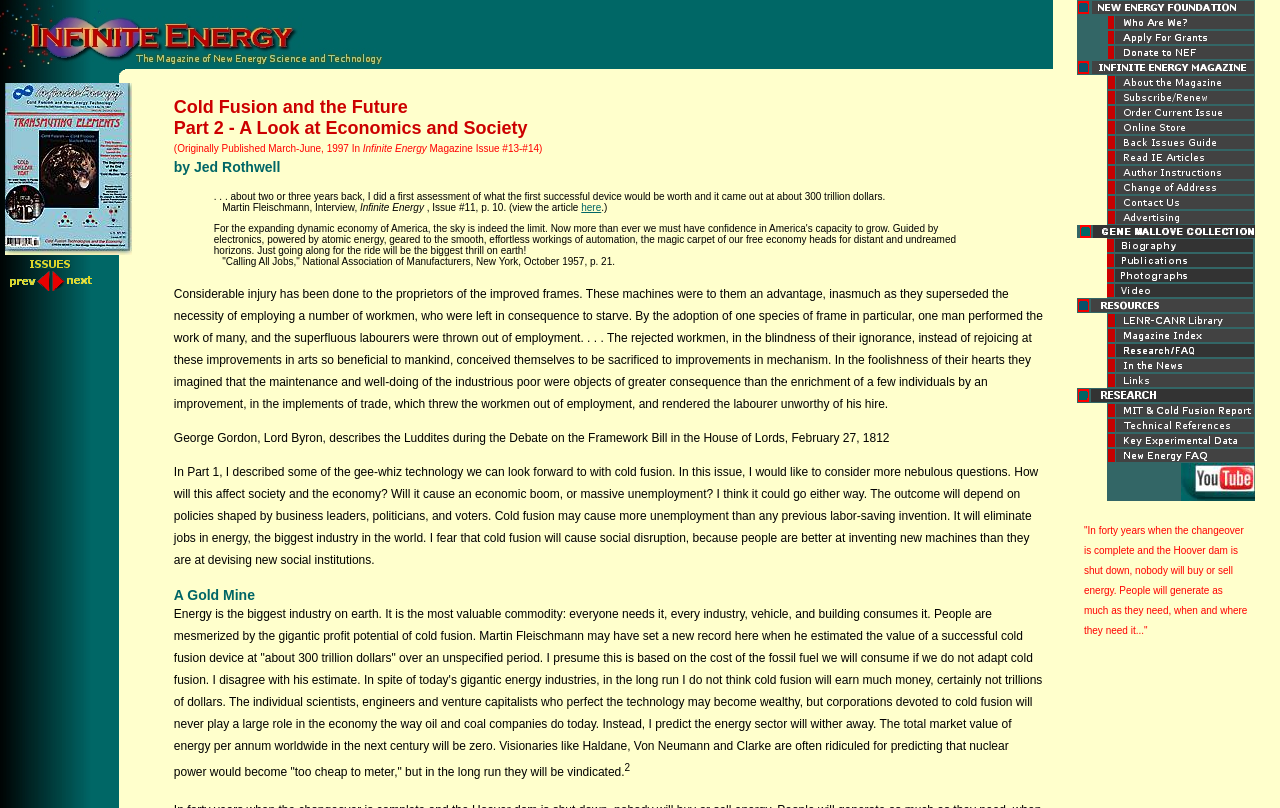Determine the bounding box coordinates for the clickable element required to fulfill the instruction: "Subscribe to the magazine". Provide the coordinates as four float numbers between 0 and 1, i.e., [left, top, right, bottom].

[0.865, 0.113, 0.981, 0.134]